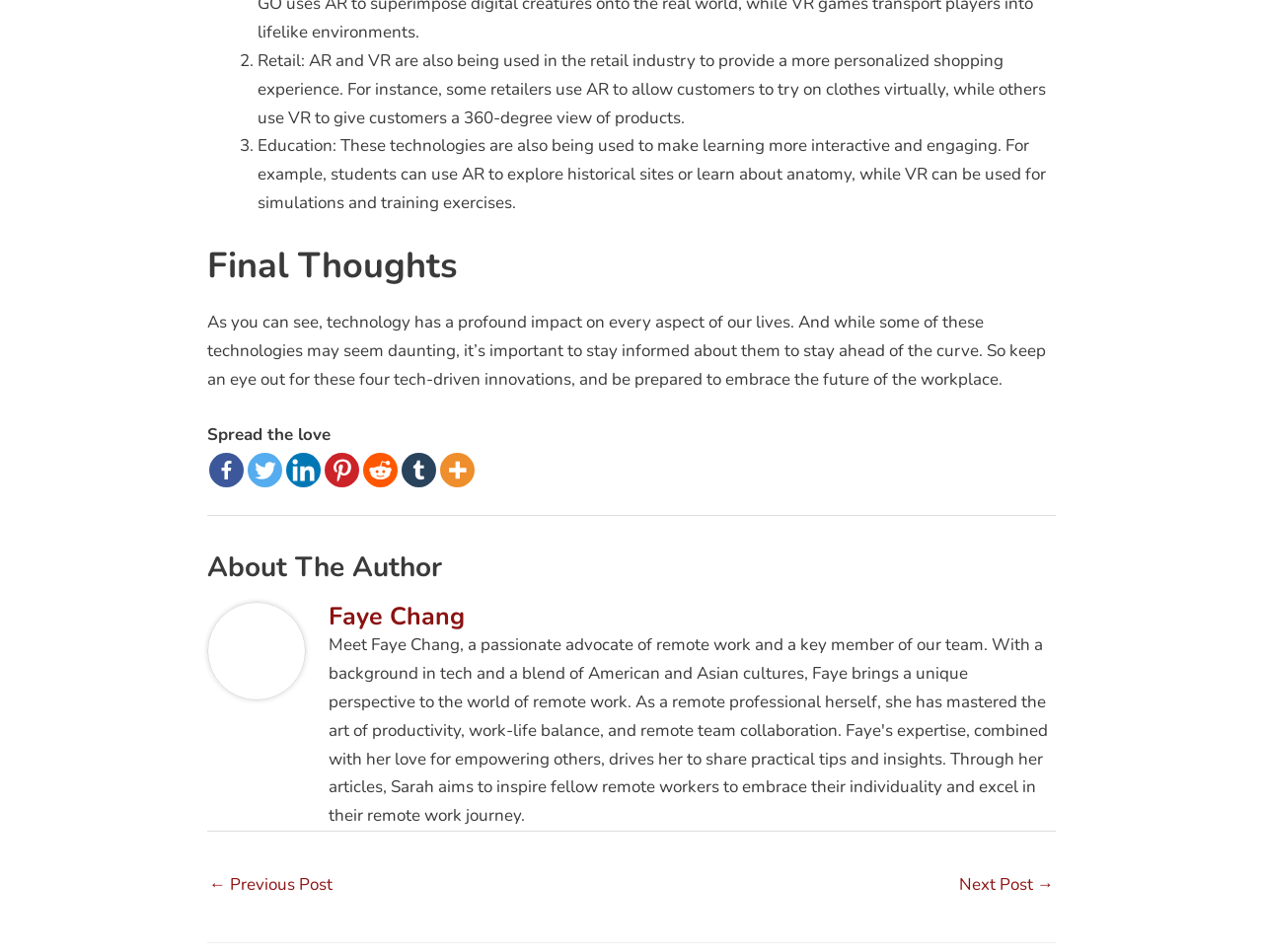Please provide a short answer using a single word or phrase for the question:
What is the purpose of the 'Post navigation' section?

To navigate to previous or next post